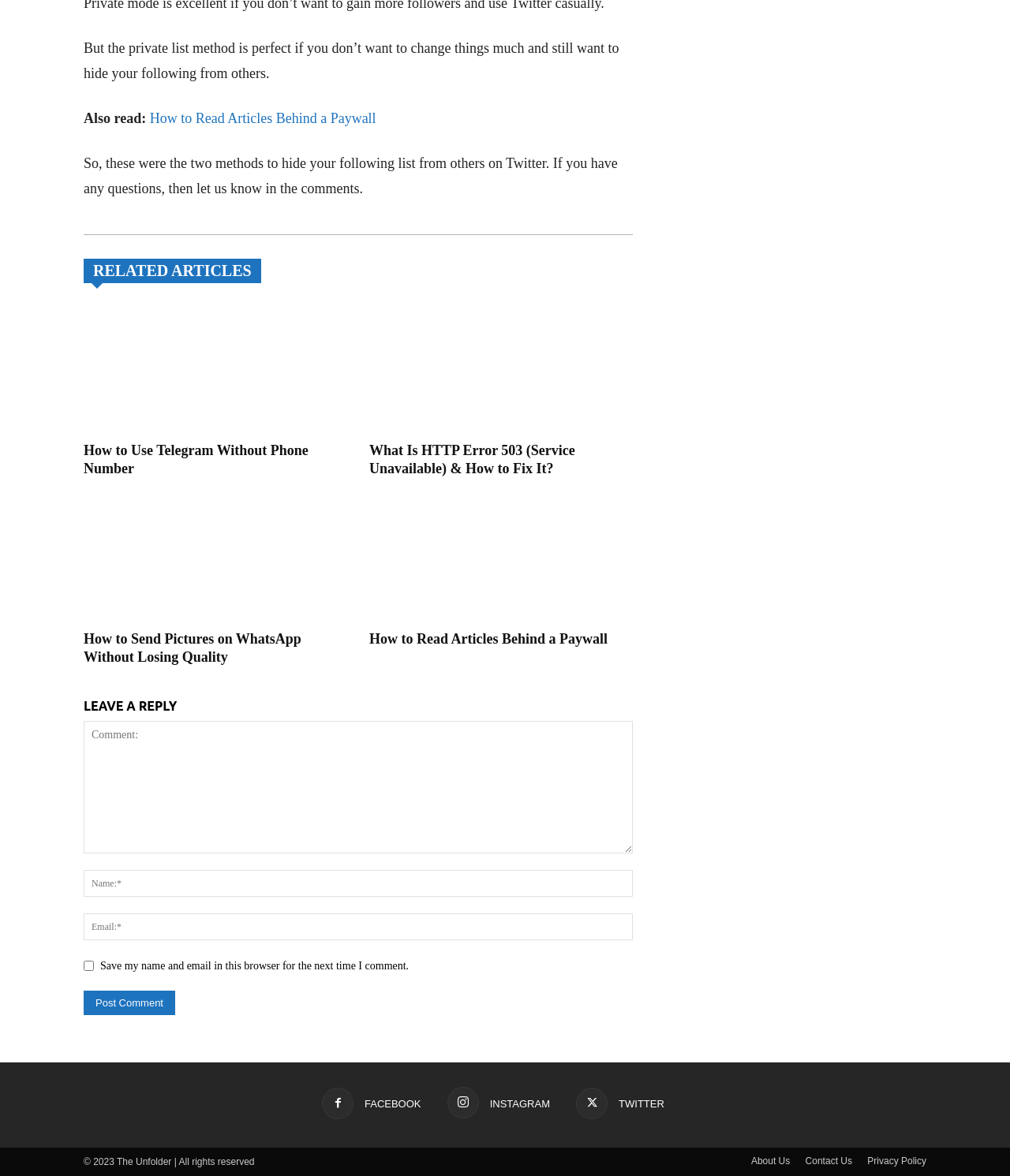Determine the bounding box coordinates of the clickable element necessary to fulfill the instruction: "Enter text in the 'Comment:' field". Provide the coordinates as four float numbers within the 0 to 1 range, i.e., [left, top, right, bottom].

[0.083, 0.613, 0.627, 0.726]